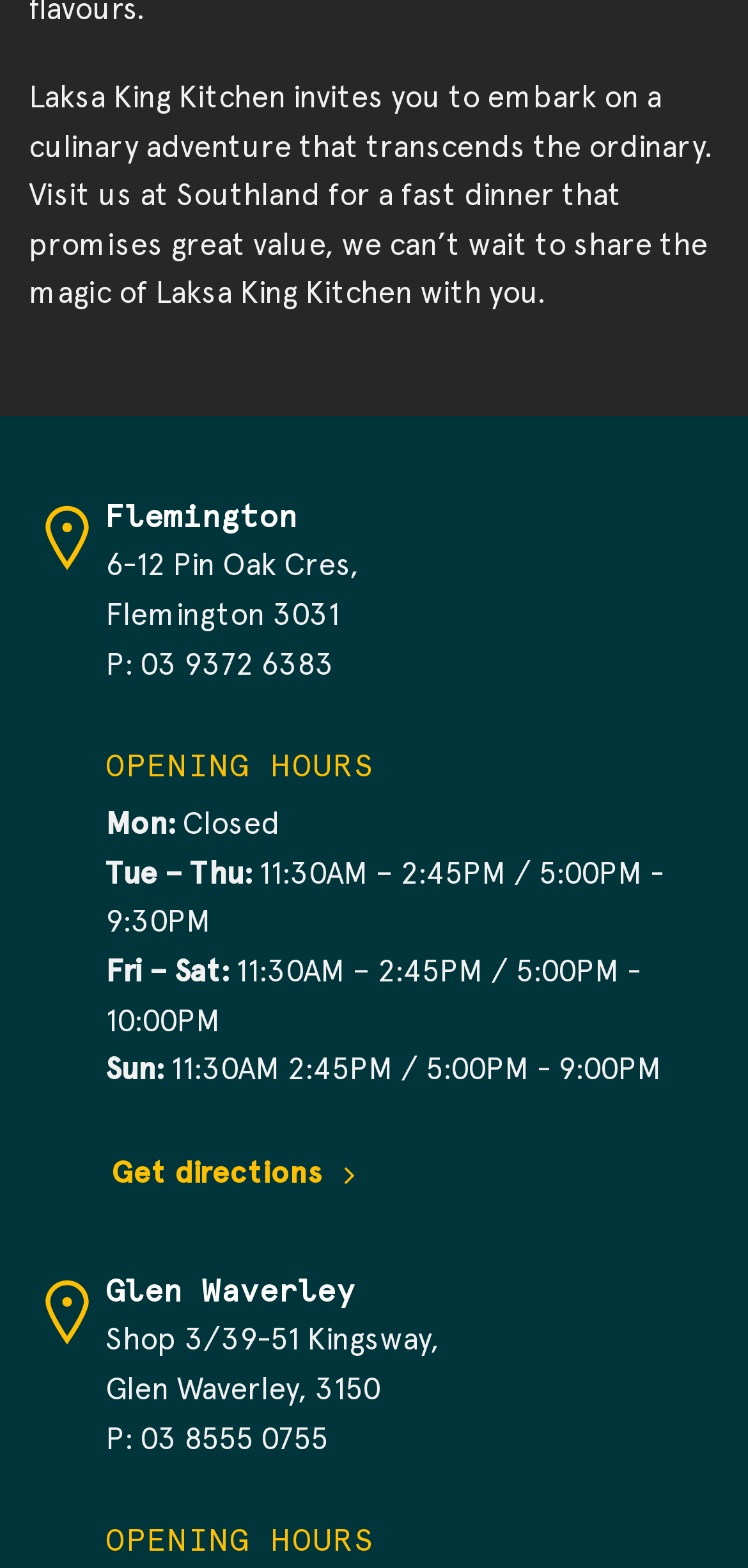Could you specify the bounding box coordinates for the clickable section to complete the following instruction: "View opening hours for Glen Waverley"?

[0.141, 0.971, 0.501, 0.994]